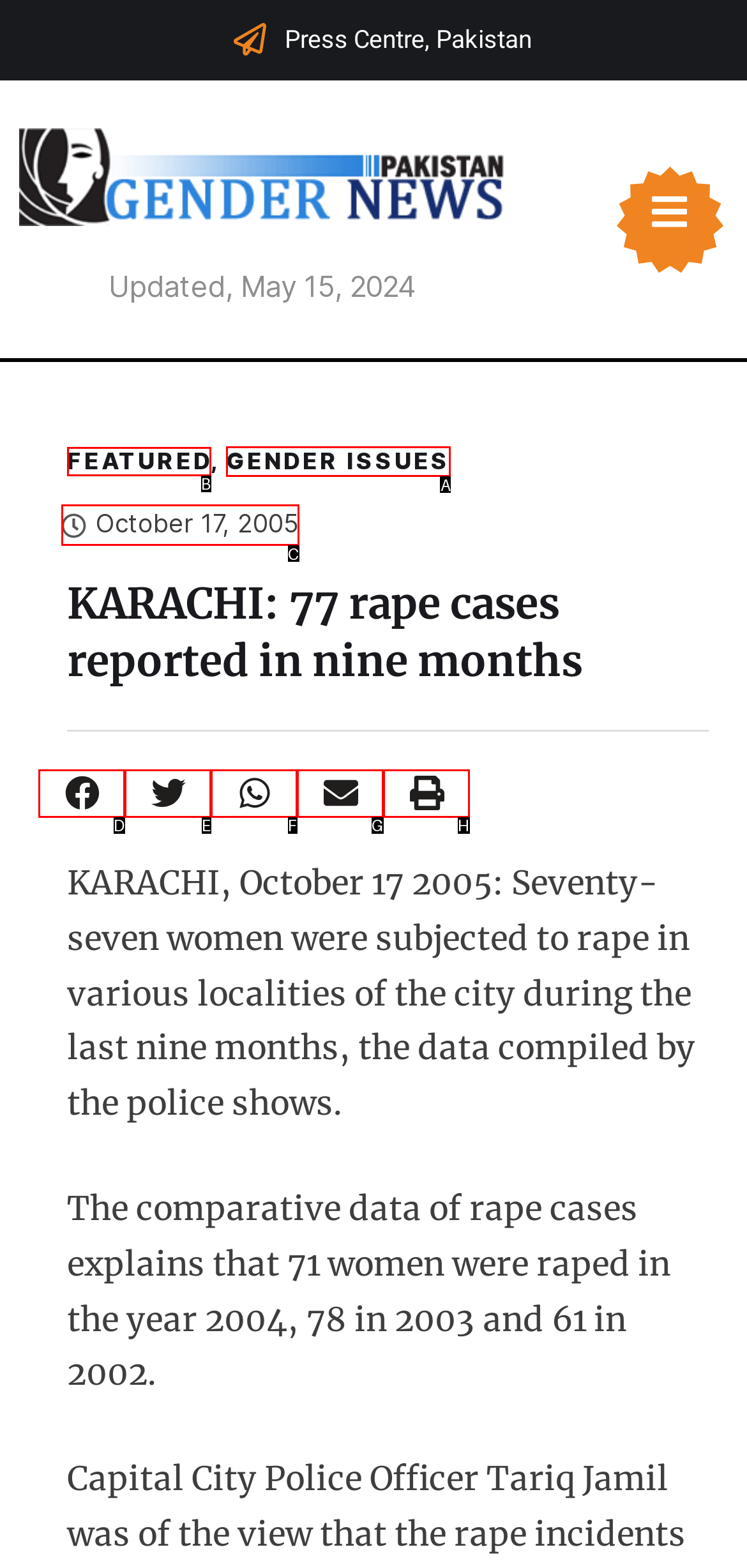Choose the HTML element that should be clicked to achieve this task: Click on the GENDER ISSUES link
Respond with the letter of the correct choice.

A